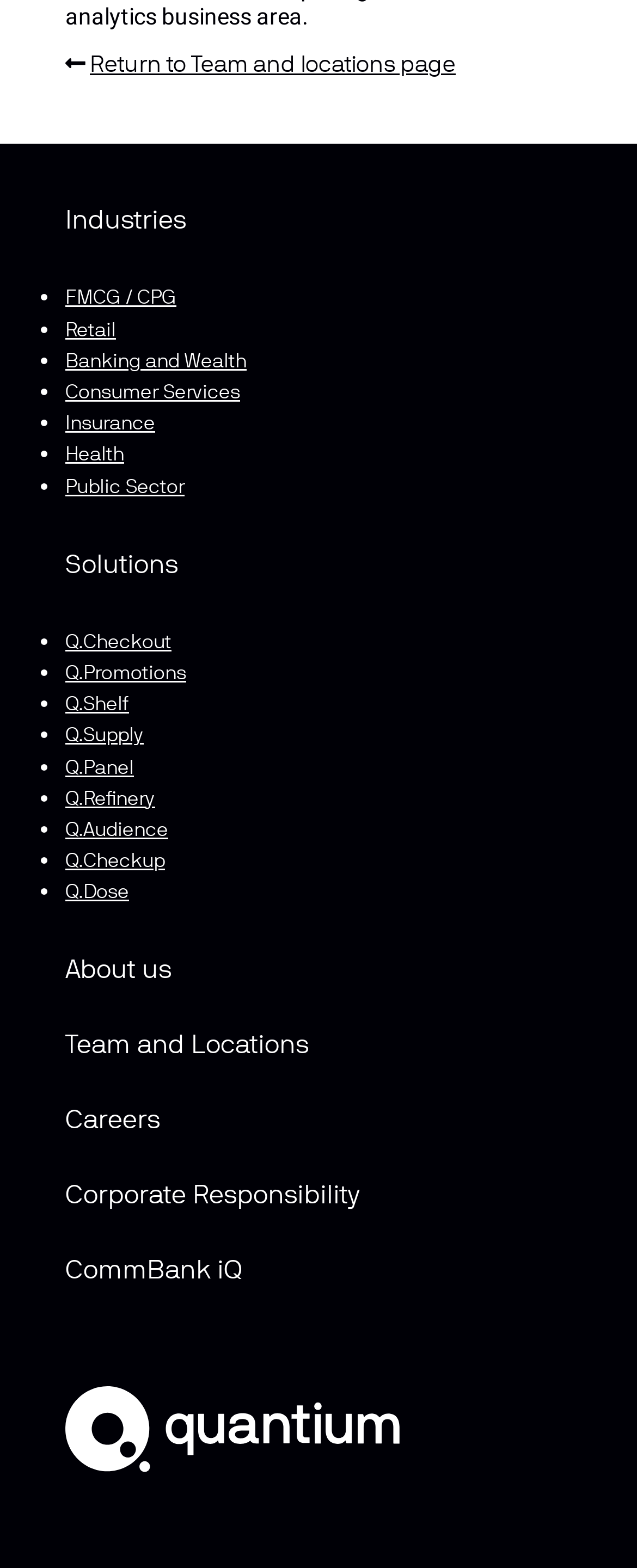How many solutions are listed?
Craft a detailed and extensive response to the question.

The number of solutions listed can be determined by counting the number of links that follow the list markers ('•') under the 'Solutions' section. There are 9 links, namely 'Q.Checkout', 'Q.Promotions', 'Q.Shelf', 'Q.Supply', 'Q.Panel', 'Q.Refinery', 'Q.Audience', 'Q.Checkup', and 'Q.Dose', which indicates that there are 9 solutions listed.